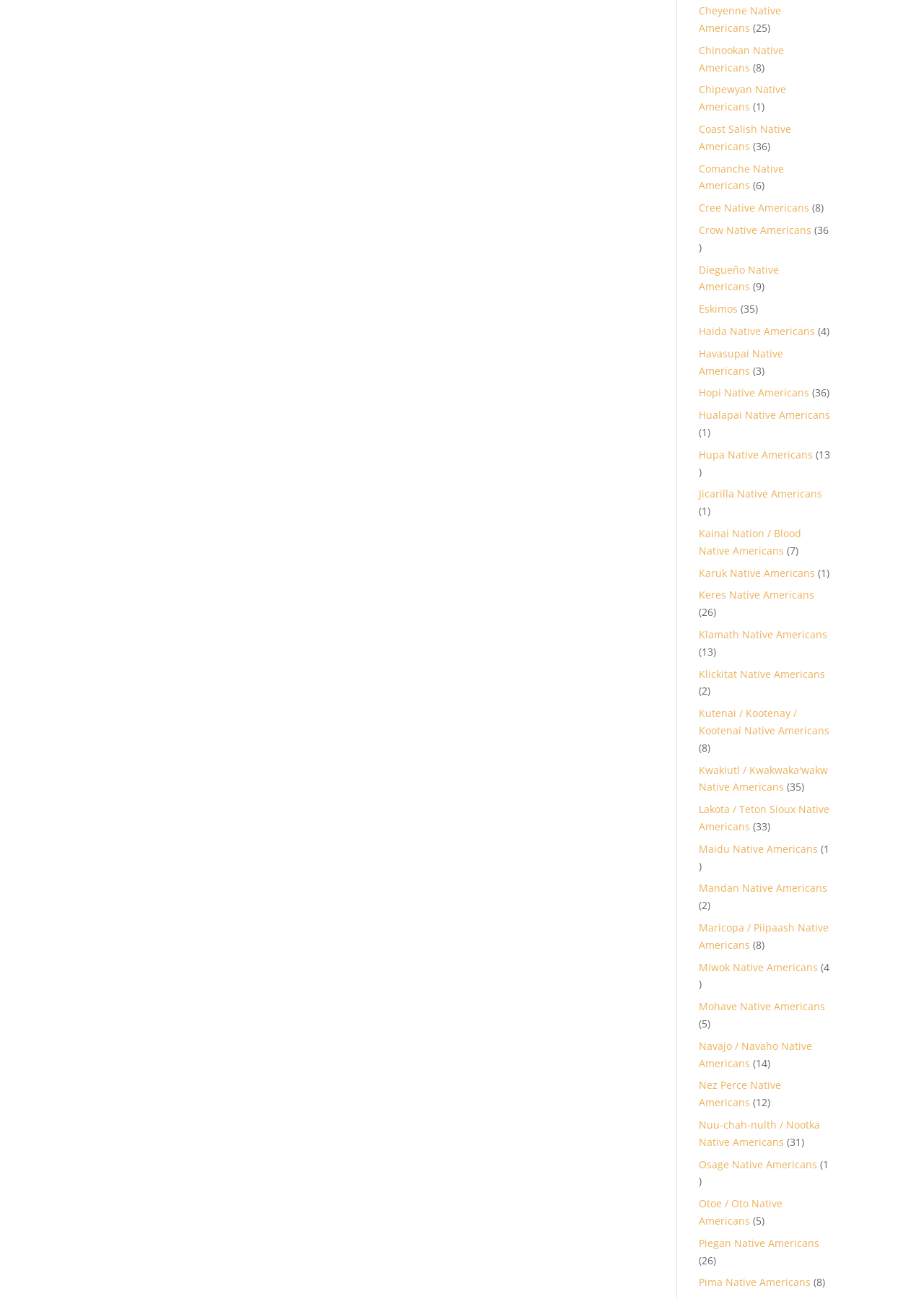Please find the bounding box for the UI component described as follows: "Kwakiutl / Kwakwaka'wakw Native Americans".

[0.756, 0.587, 0.896, 0.611]